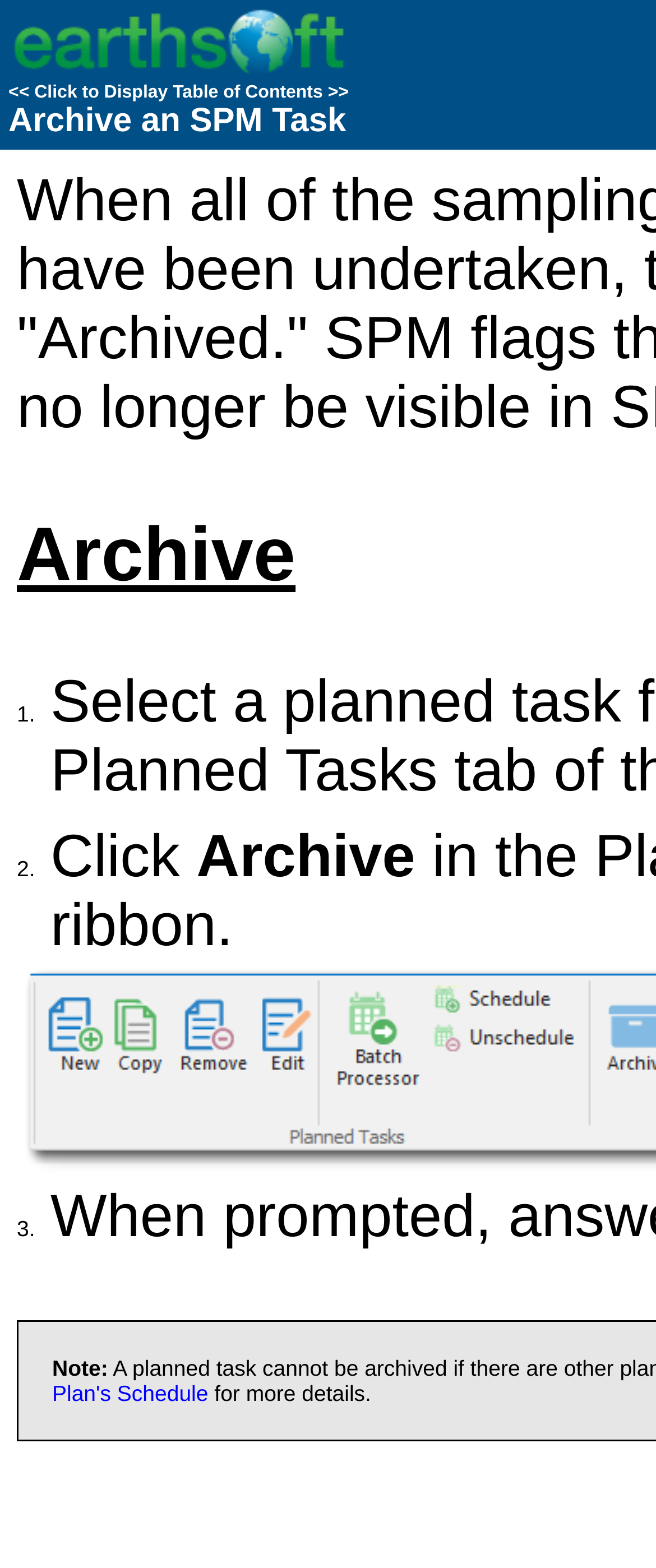Give a one-word or short phrase answer to the question: 
What is the purpose of clicking the link?

Display Table of Contents